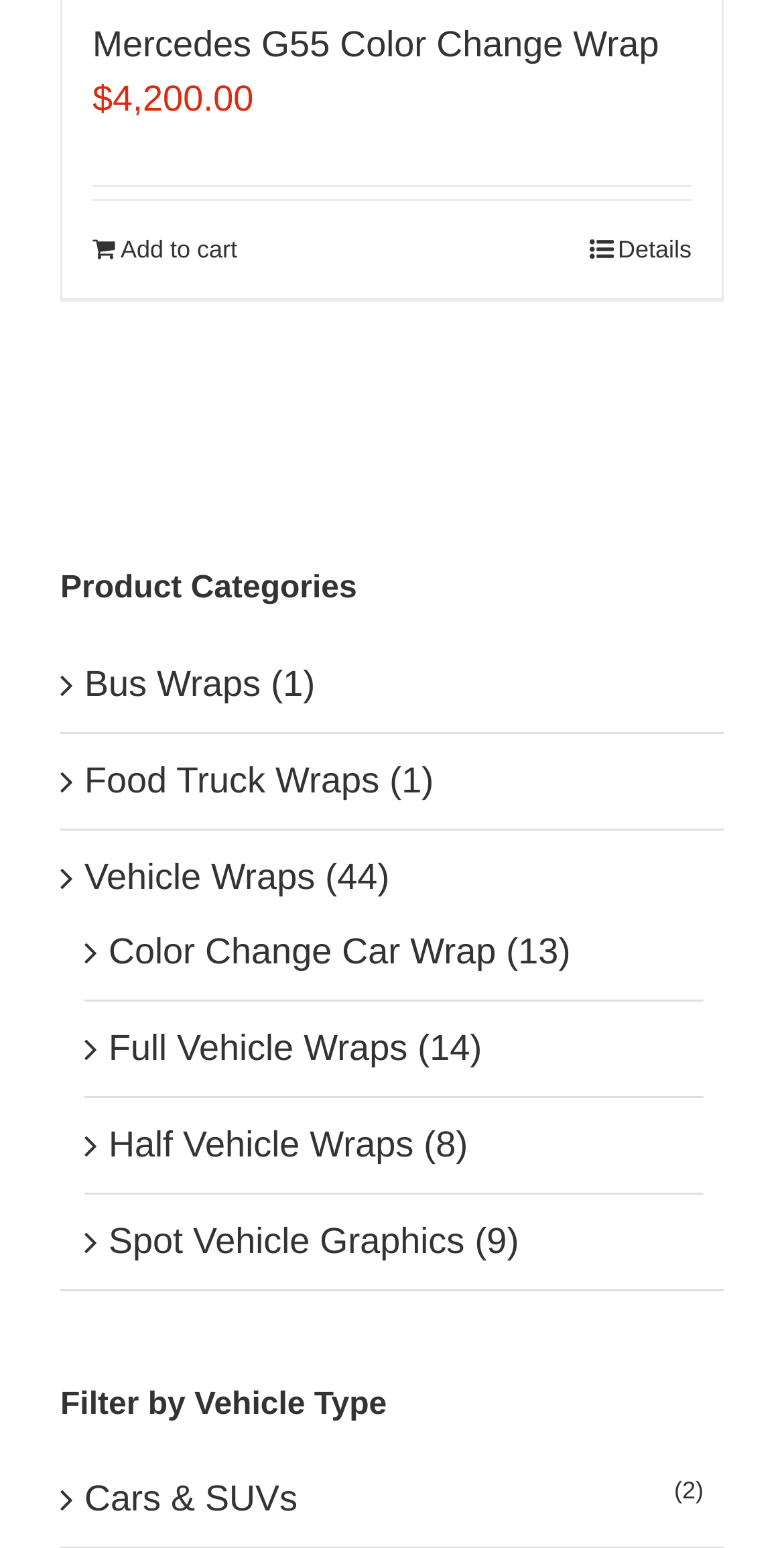What is the number of products in the Vehicle Wraps category?
Please describe in detail the information shown in the image to answer the question.

The number of products in the Vehicle Wraps category can be found by looking at the StaticText element with the text '(44)' which is located next to the link 'Vehicle Wraps'.